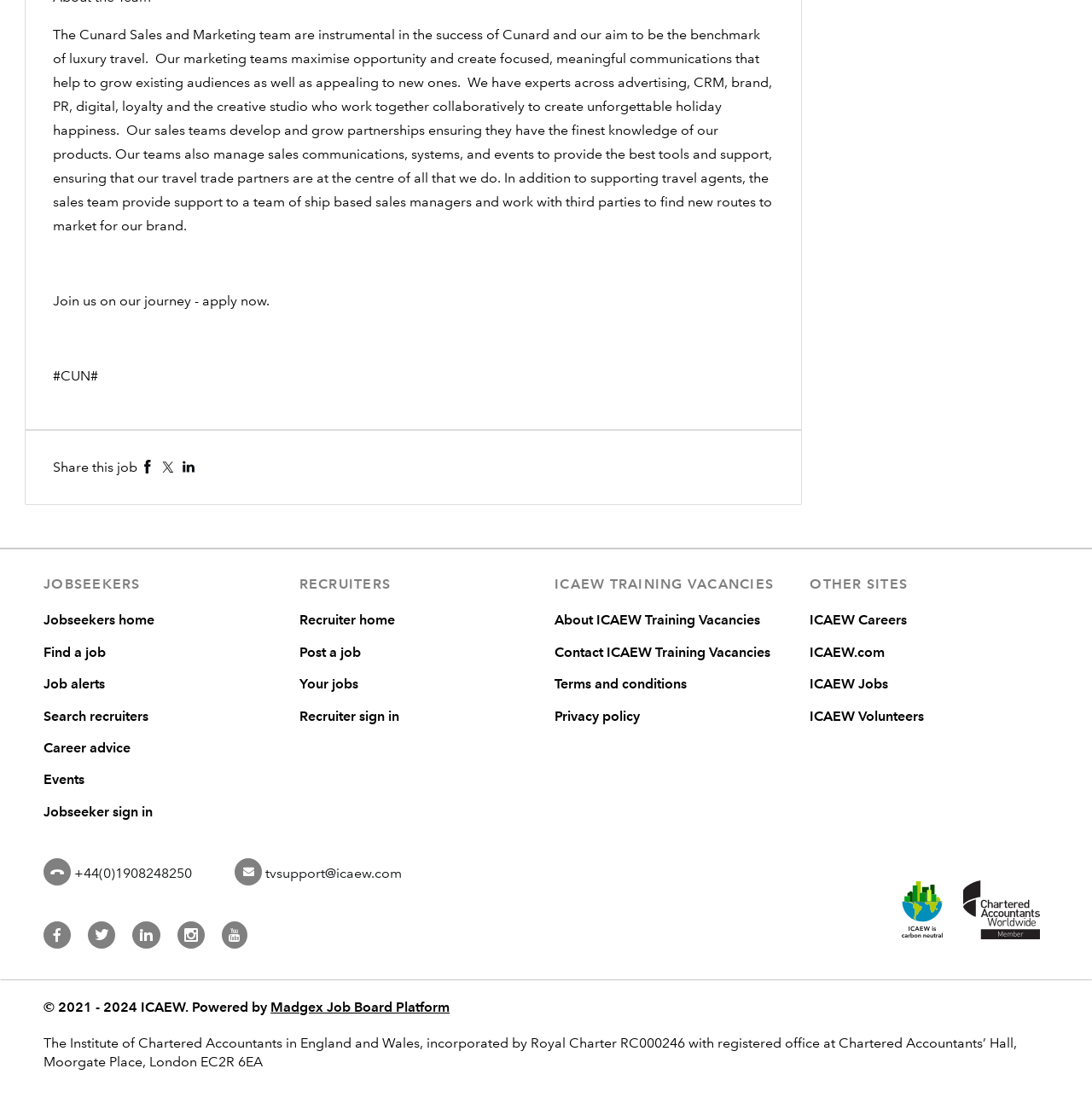What is the year range of the copyright notice on this page?
Based on the visual content, answer with a single word or a brief phrase.

2021-2024